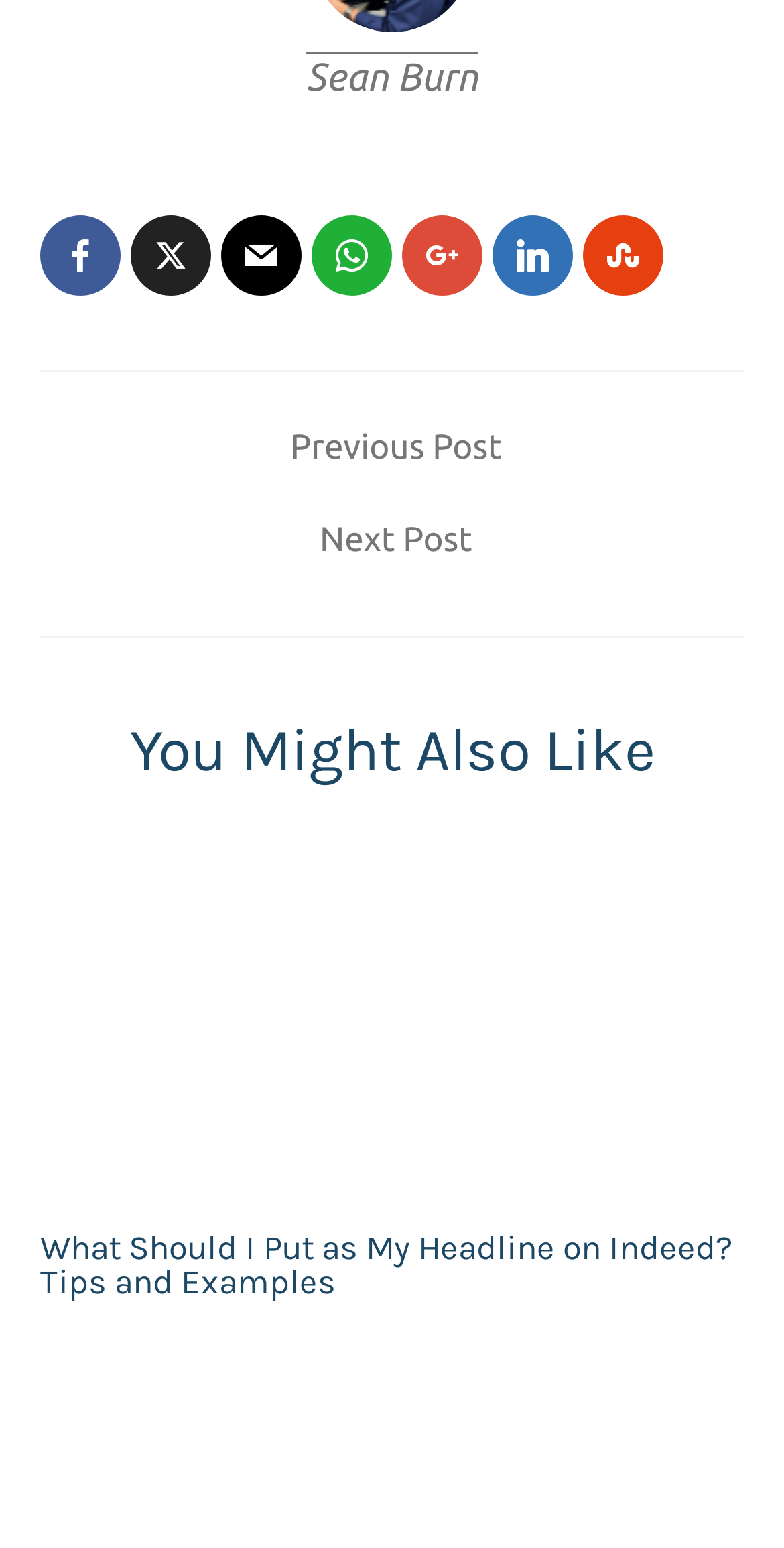Please determine the bounding box of the UI element that matches this description: Sean Burn. The coordinates should be given as (top-left x, top-left y, bottom-right x, bottom-right y), with all values between 0 and 1.

[0.39, 0.036, 0.61, 0.064]